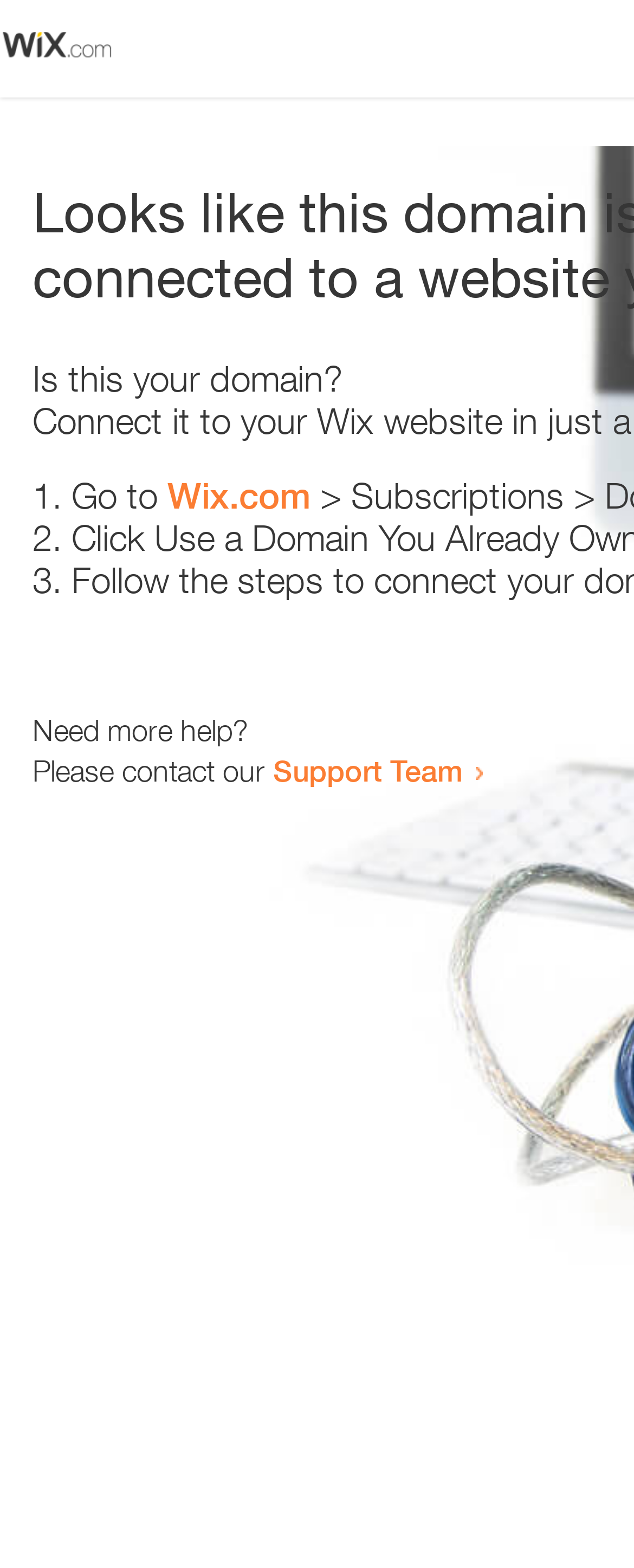Please find the bounding box coordinates (top-left x, top-left y, bottom-right x, bottom-right y) in the screenshot for the UI element described as follows: Support Team

[0.431, 0.48, 0.731, 0.503]